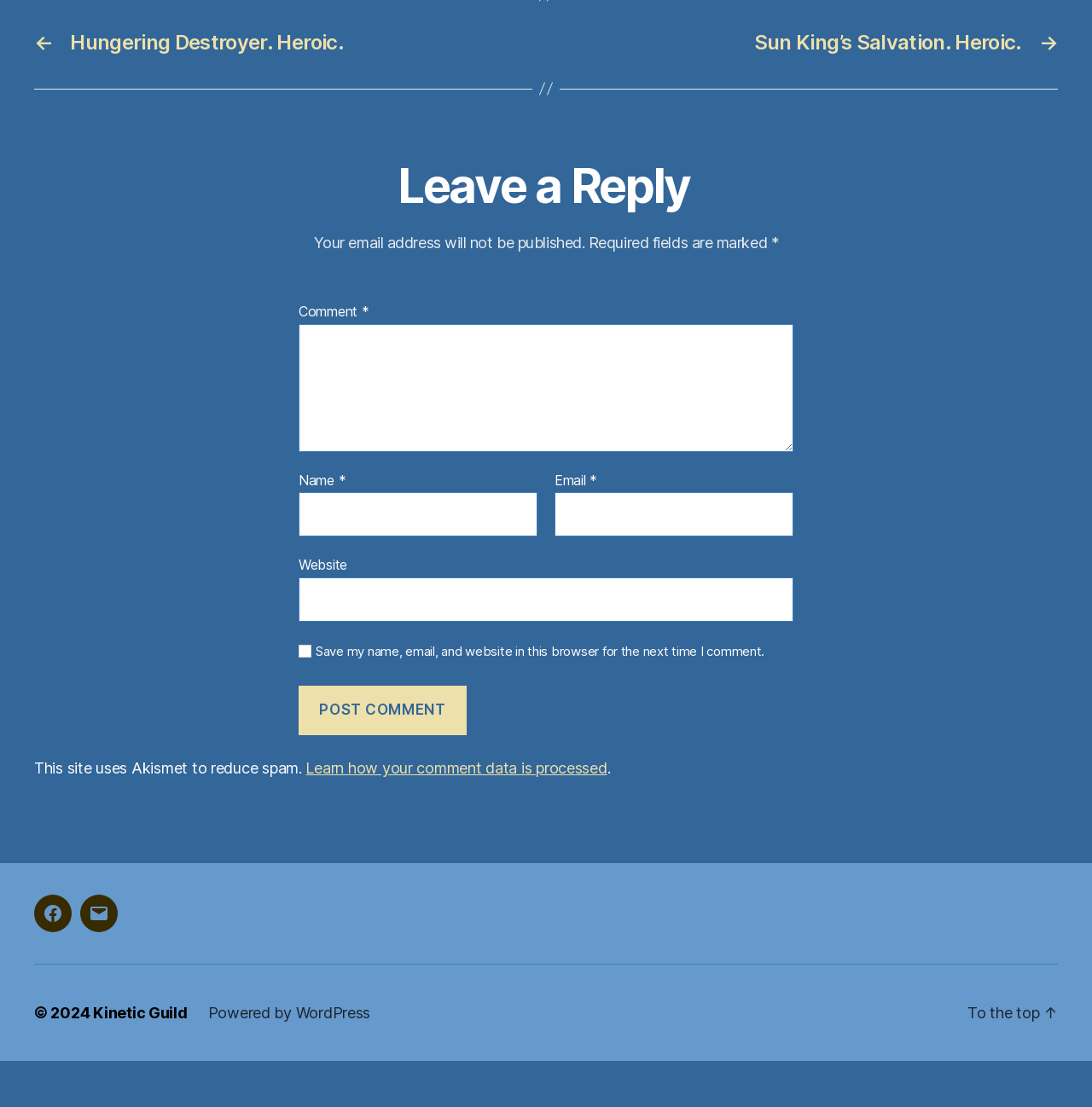Please specify the bounding box coordinates of the clickable section necessary to execute the following command: "Enter your name in the 'Name' field".

[0.273, 0.486, 0.492, 0.526]